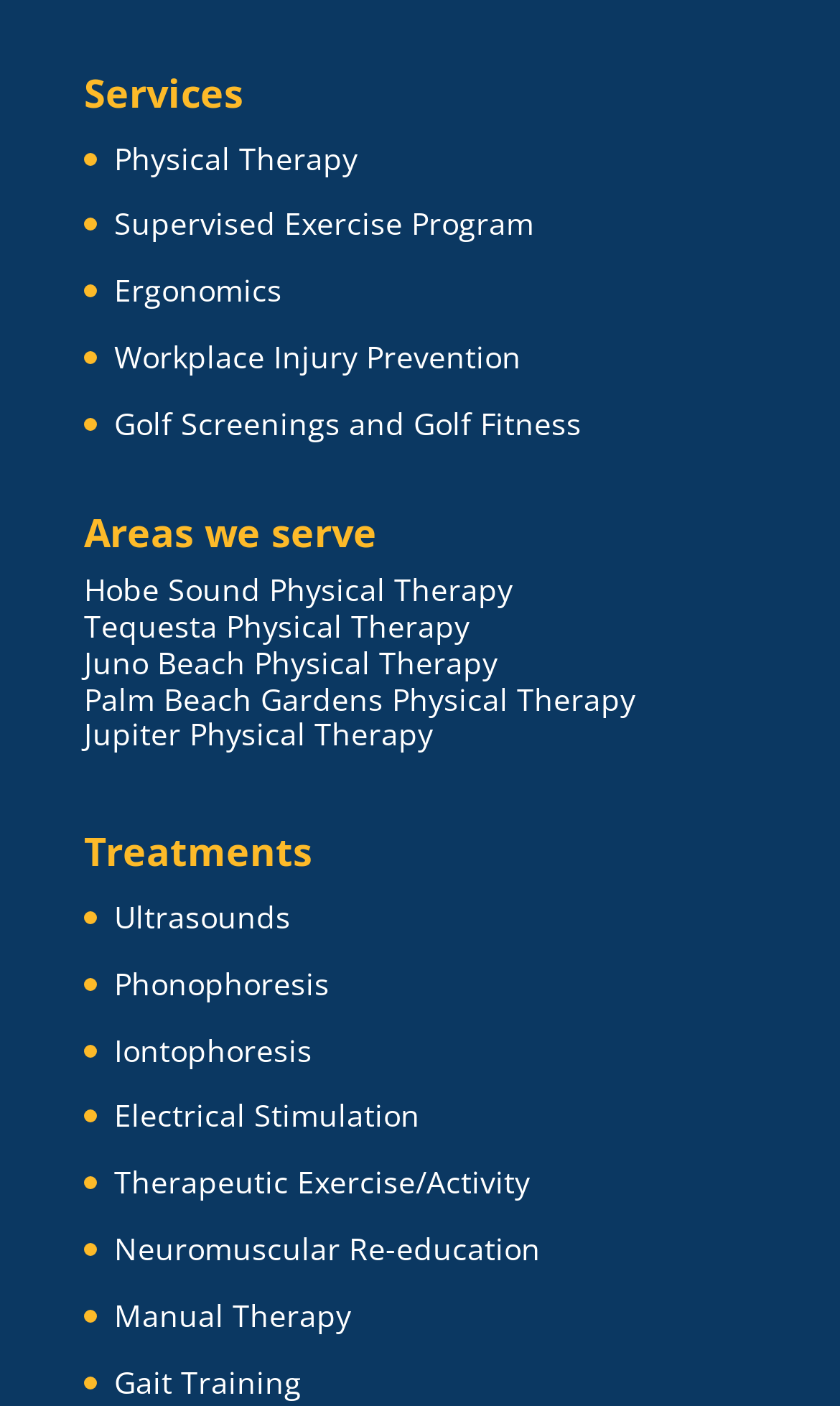Using the webpage screenshot, find the UI element described by Tequesta Physical Therapy. Provide the bounding box coordinates in the format (top-left x, top-left y, bottom-right x, bottom-right y), ensuring all values are floating point numbers between 0 and 1.

[0.1, 0.214, 0.53, 0.239]